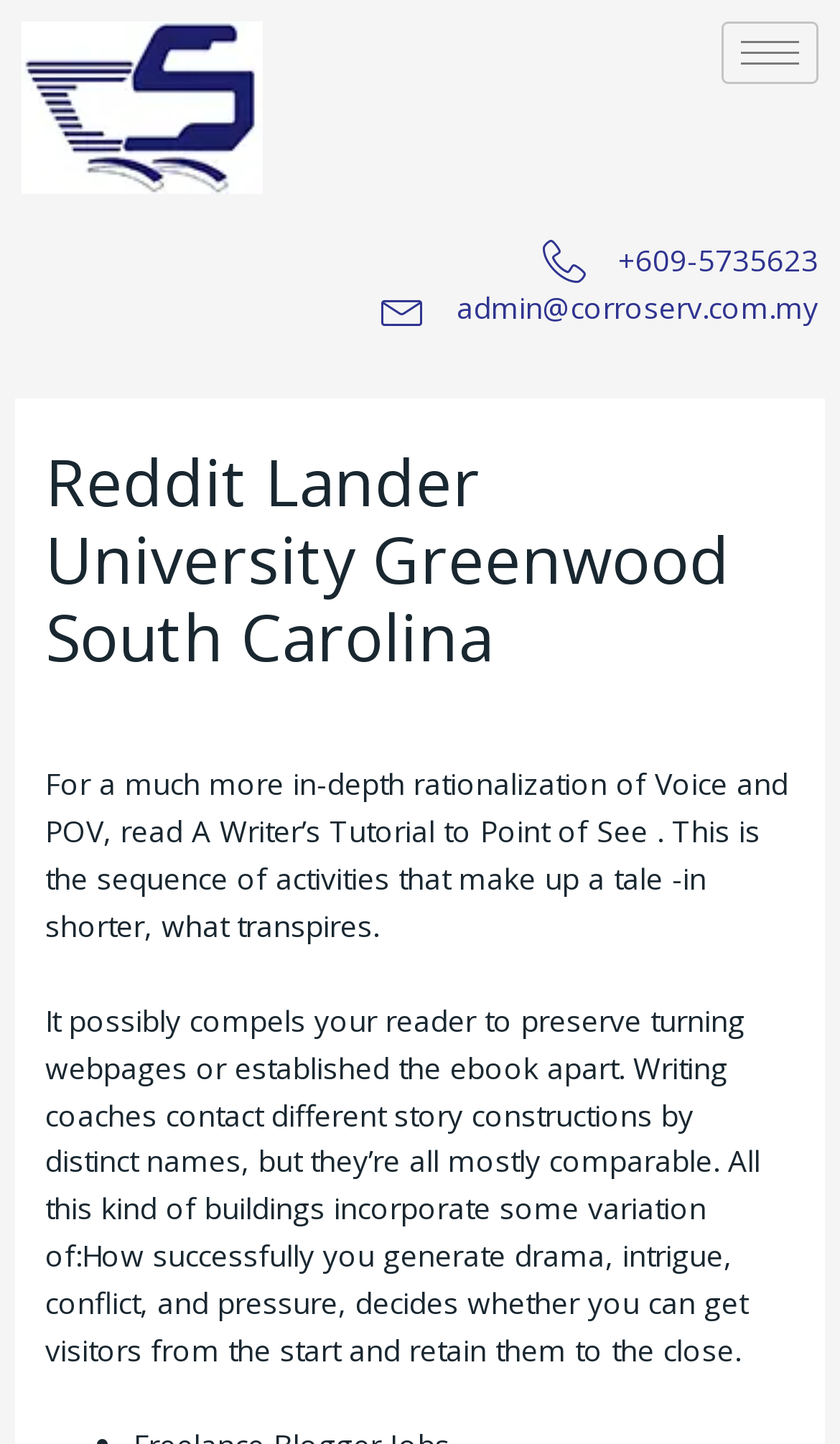Given the description of the UI element: "parent_node: Home", predict the bounding box coordinates in the form of [left, top, right, bottom], with each value being a float between 0 and 1.

[0.859, 0.015, 0.974, 0.058]